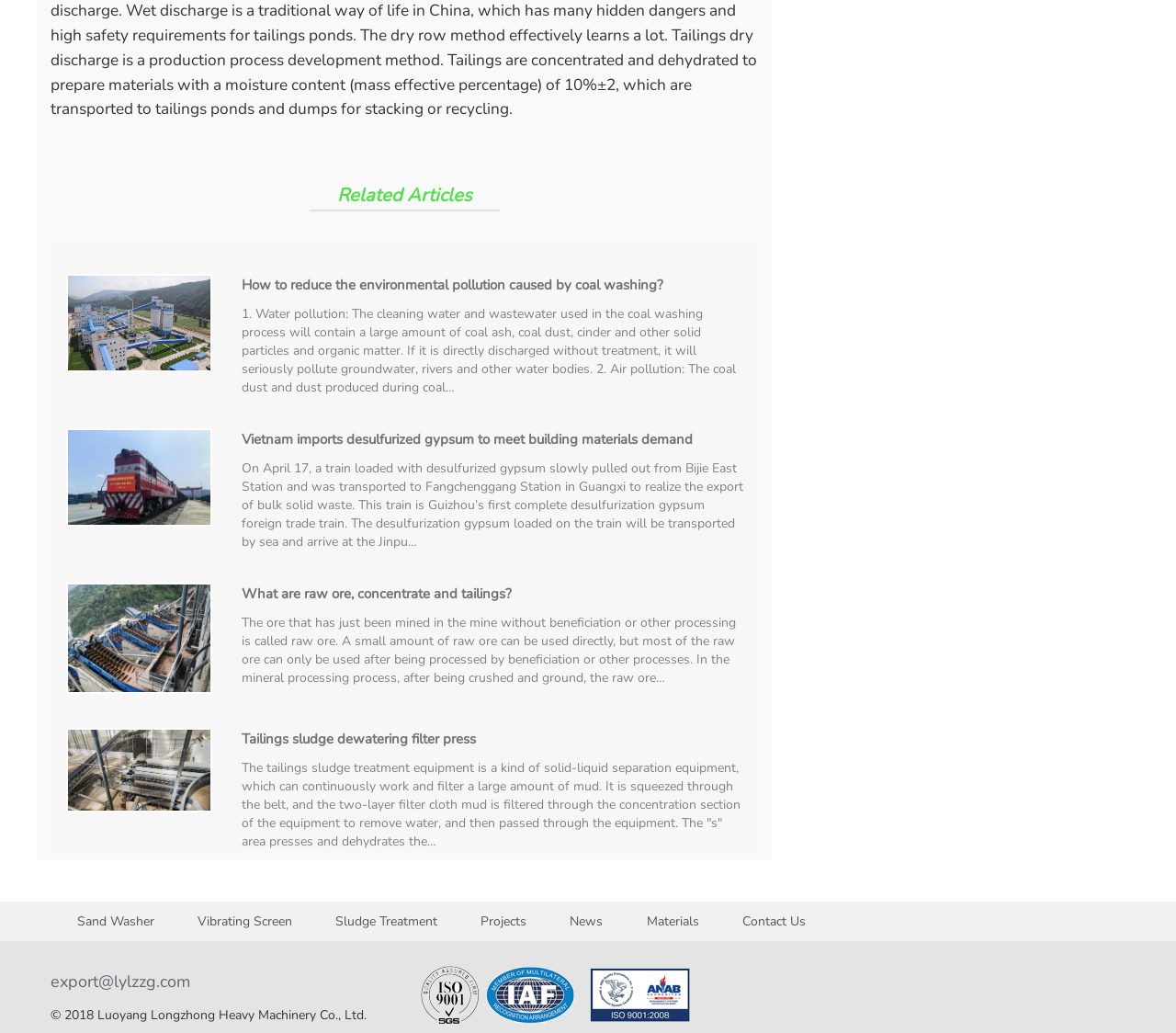Based on the element description: "parent_node: Search name="s"", identify the bounding box coordinates for this UI element. The coordinates must be four float numbers between 0 and 1, listed as [left, top, right, bottom].

None